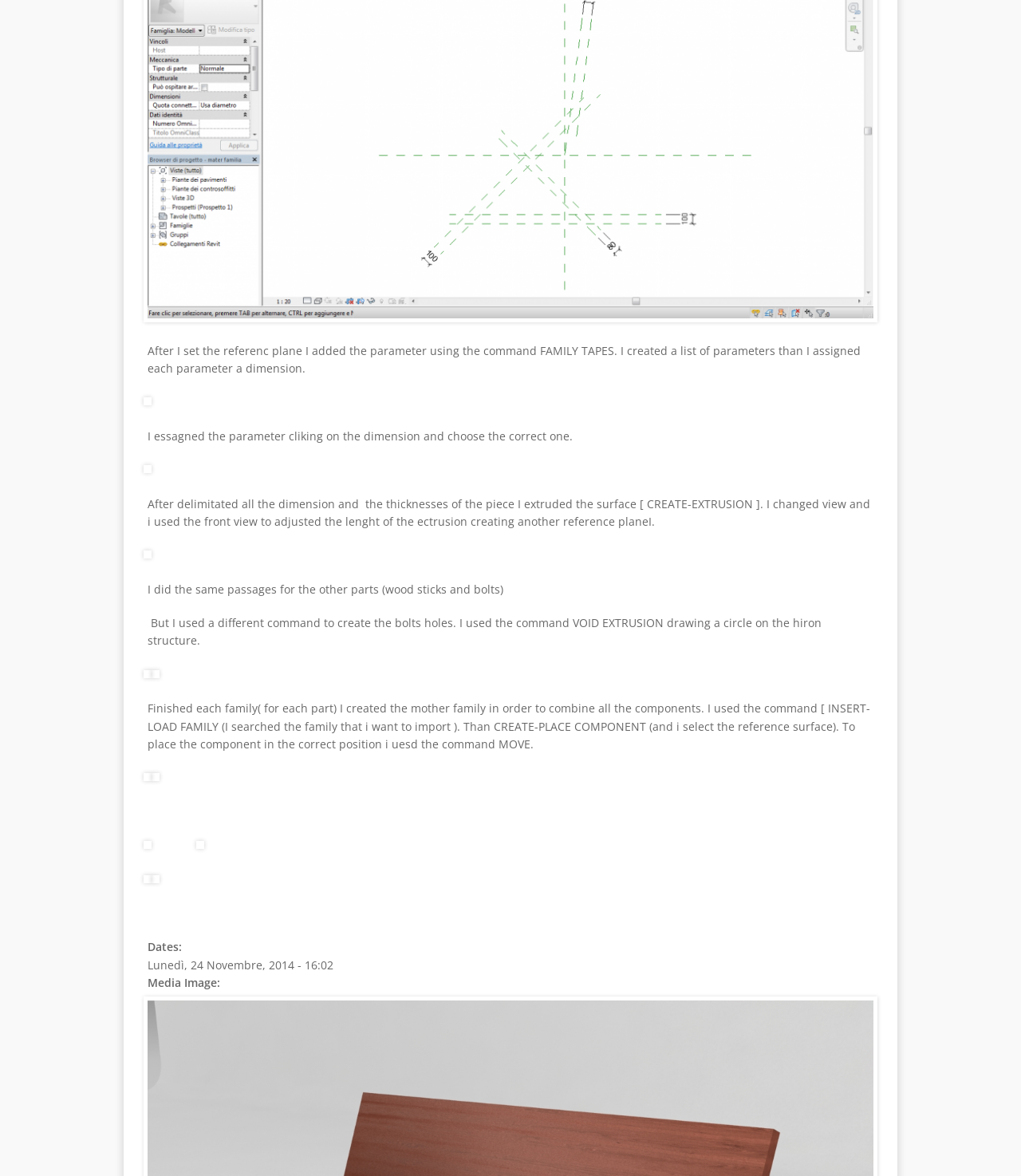Locate the bounding box of the UI element defined by this description: "Buon post e immagine...". The coordinates should be given as four float numbers between 0 and 1, formatted as [left, top, right, bottom].

[0.121, 0.496, 0.271, 0.636]